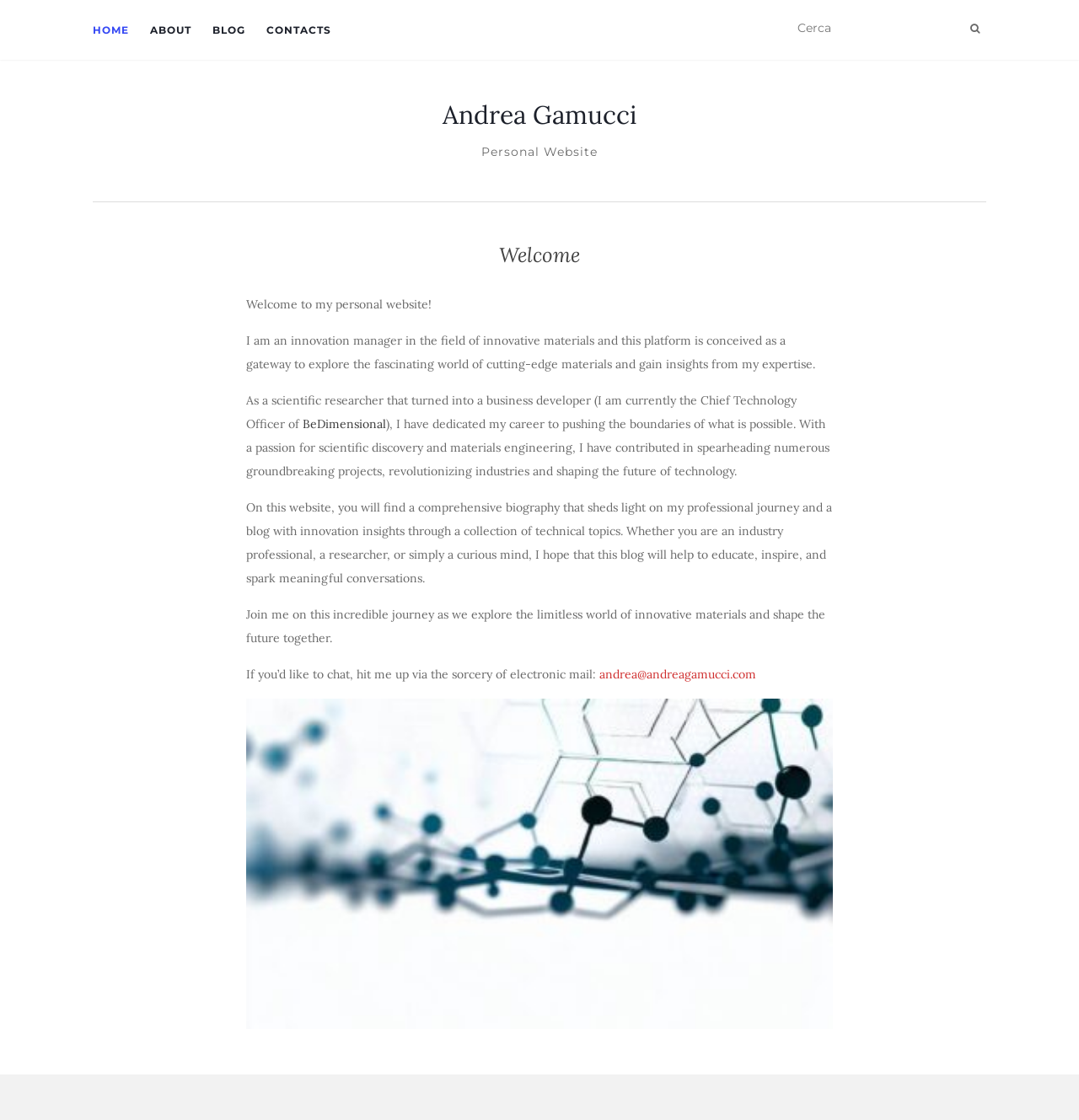What is the profession of the person behind this website?
Using the image as a reference, deliver a detailed and thorough answer to the question.

The profession of the person behind this website can be inferred from the StaticText 'I am an innovation manager in the field of innovative materials...' which is located in the main content area of the webpage.